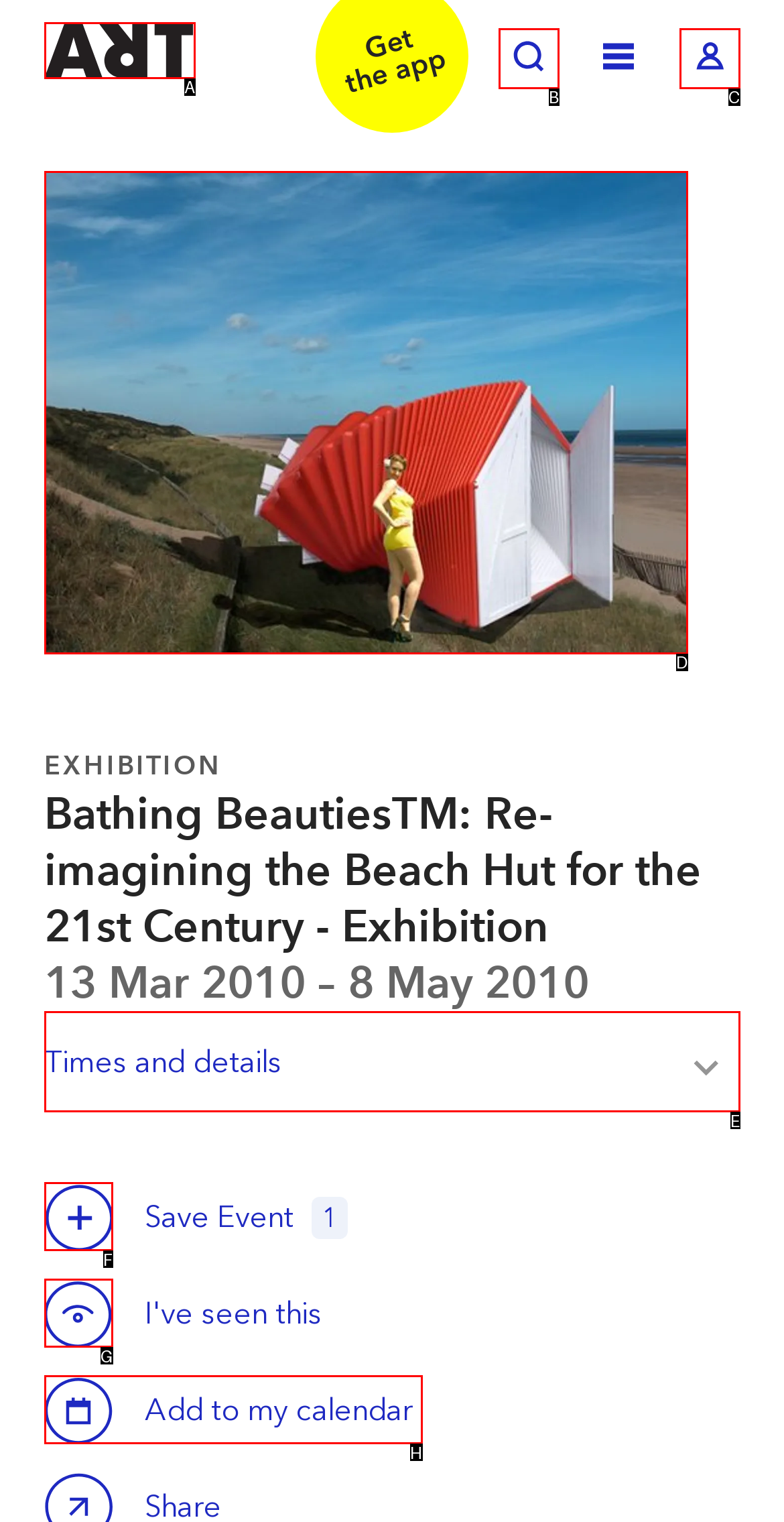Given the description: Calendar Add to my calendar, identify the HTML element that corresponds to it. Respond with the letter of the correct option.

H